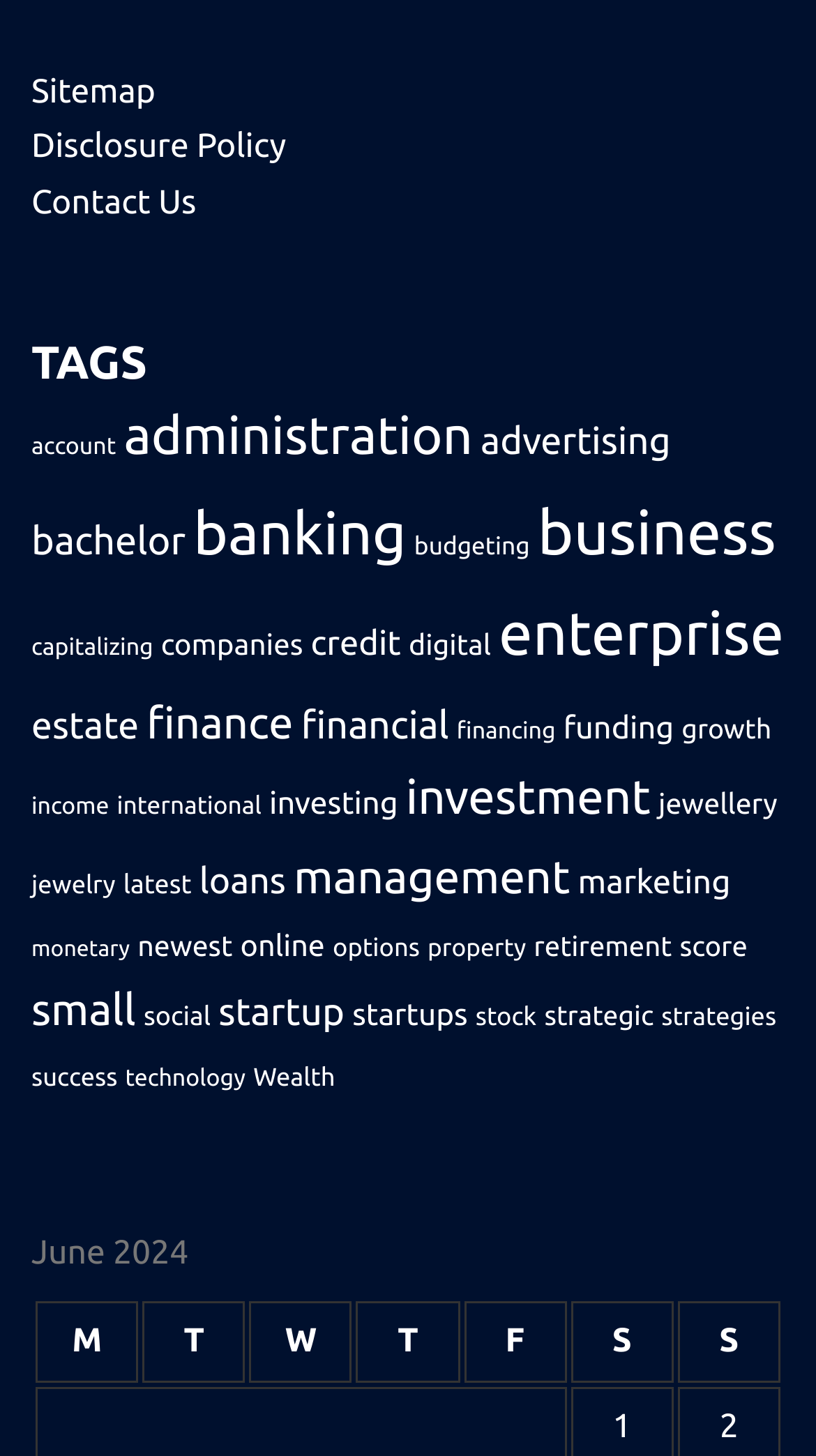Determine the bounding box coordinates of the clickable element necessary to fulfill the instruction: "Learn about investing". Provide the coordinates as four float numbers within the 0 to 1 range, i.e., [left, top, right, bottom].

[0.33, 0.539, 0.488, 0.563]